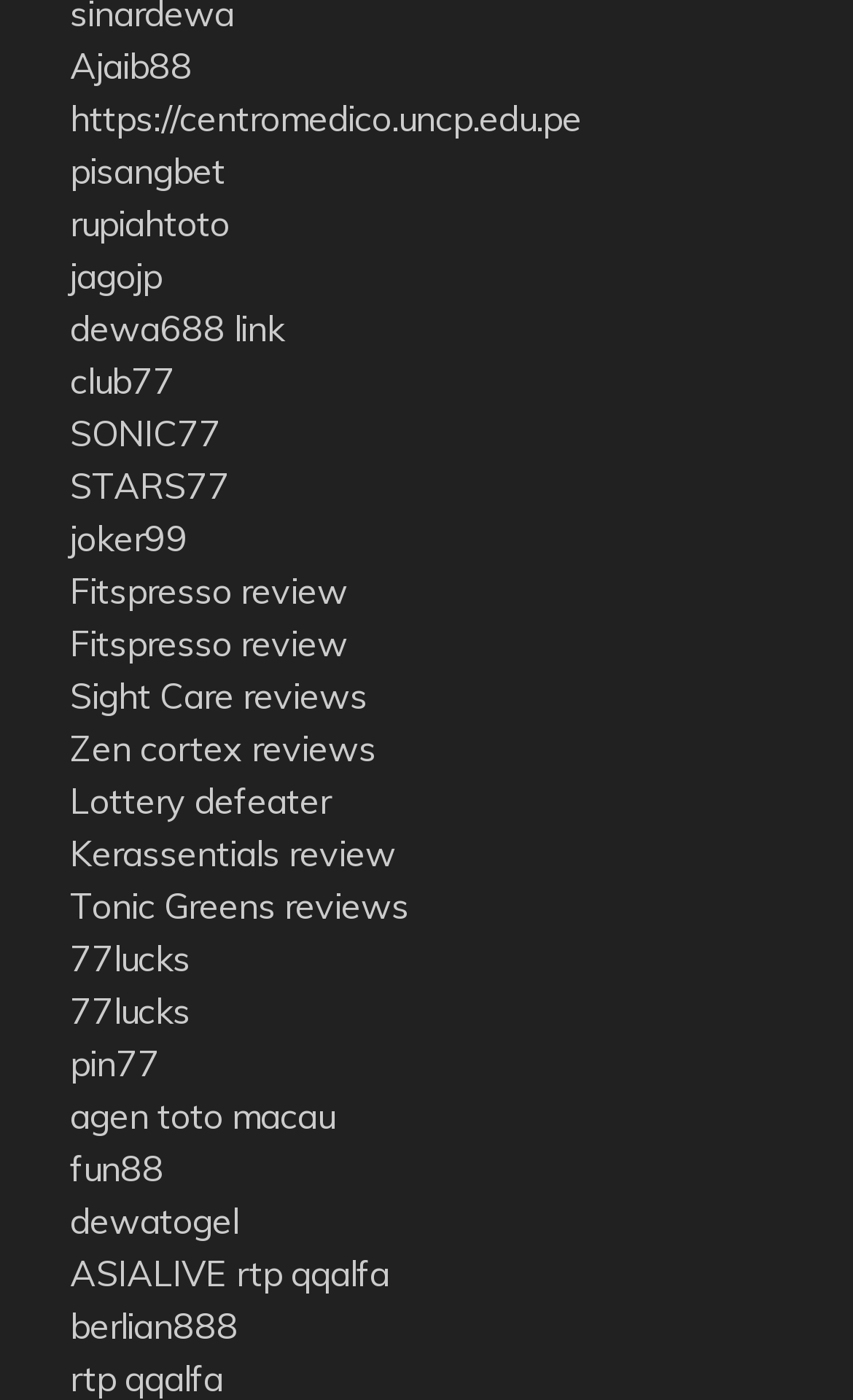Give a succinct answer to this question in a single word or phrase: 
How many links are there on the webpage?

28